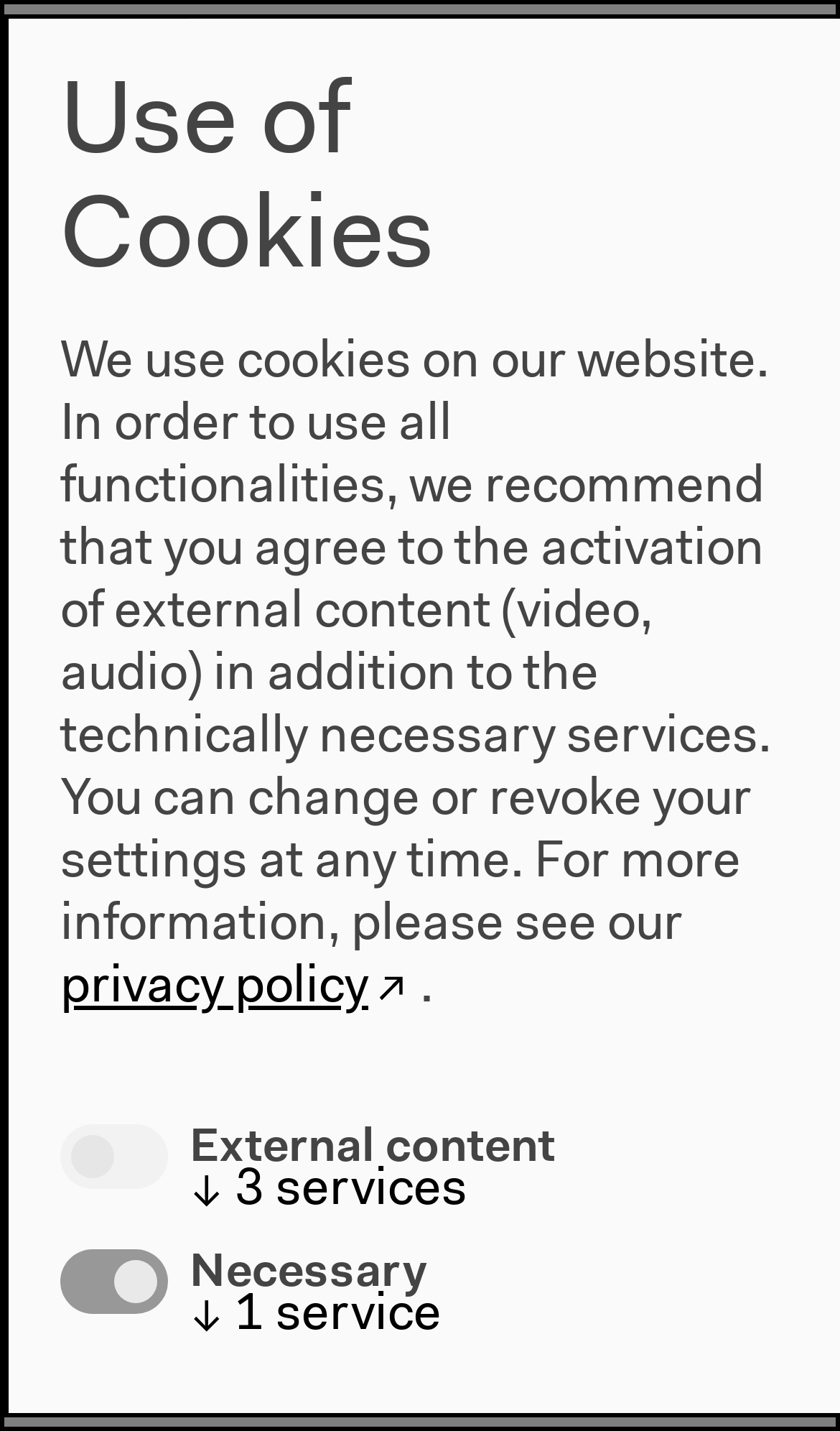Kindly determine the bounding box coordinates of the area that needs to be clicked to fulfill this instruction: "Open the menu".

[0.834, 0.027, 0.954, 0.087]